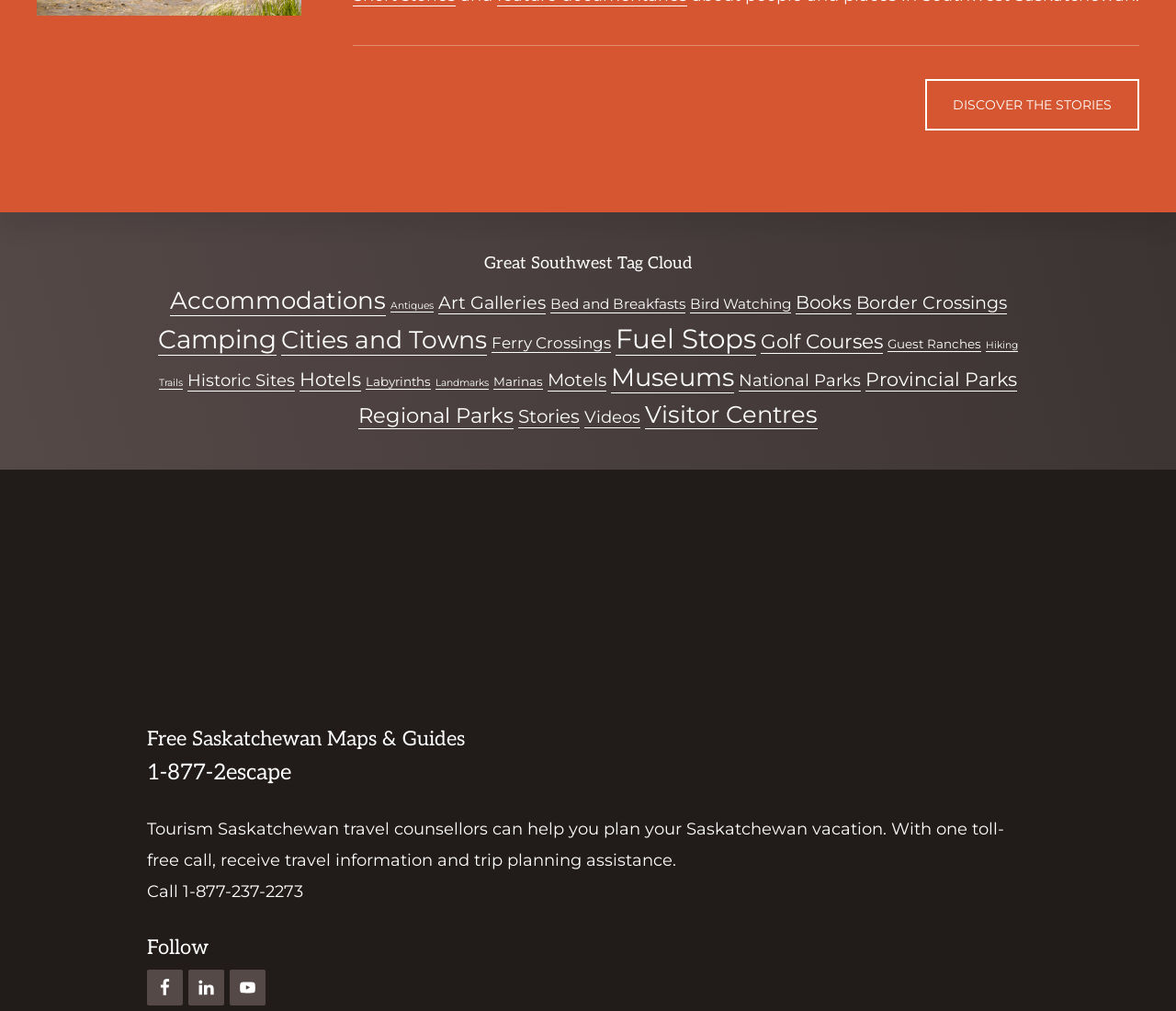Pinpoint the bounding box coordinates of the area that must be clicked to complete this instruction: "Read the blog".

None